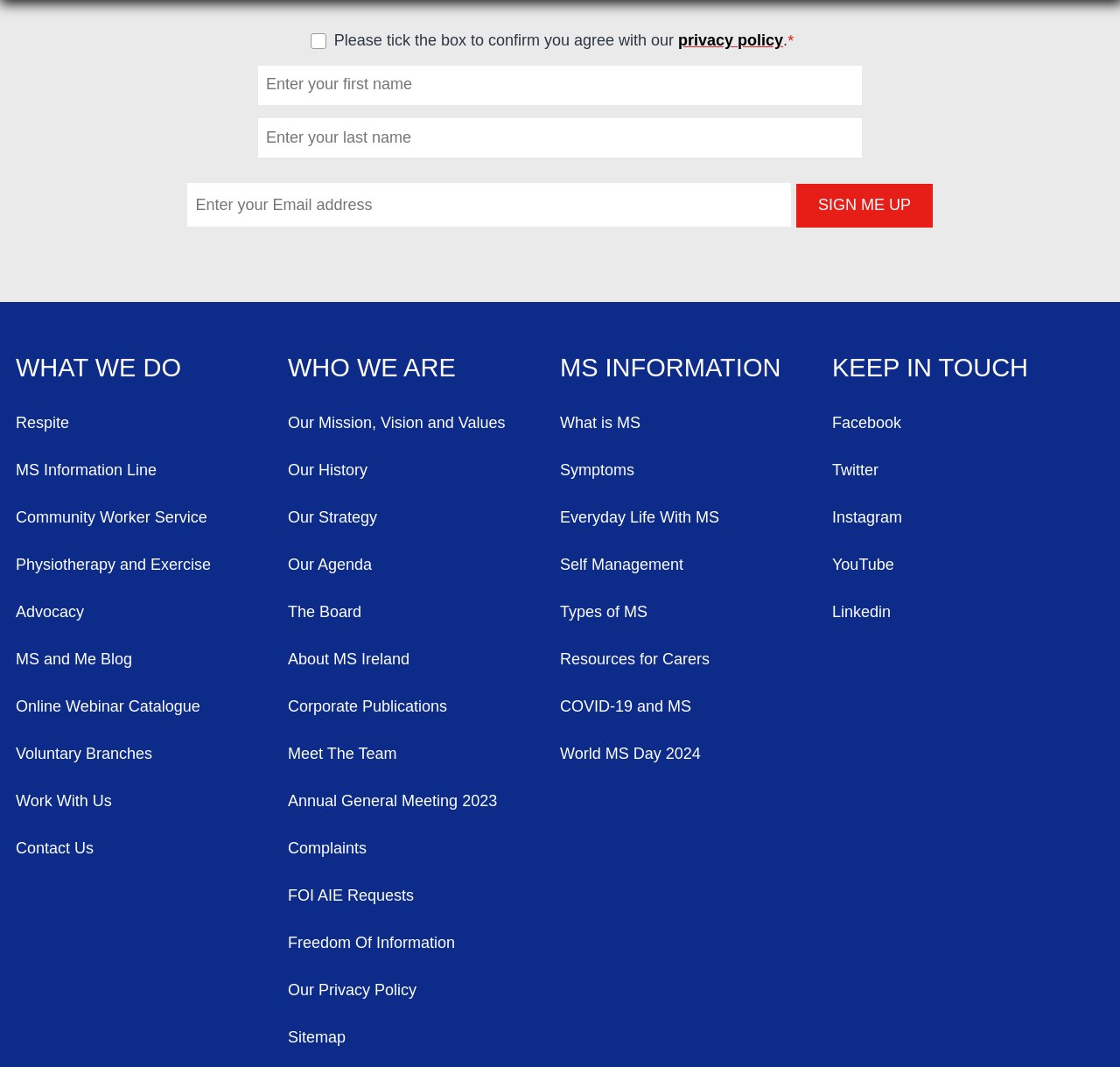How many links are in the footer menu?
Using the details from the image, give an elaborate explanation to answer the question.

The footer menu has several sections, including 'FOOTER MENU', 'WHAT WE DO', 'WHO WE ARE', 'MS INFORMATION', and 'KEEP IN TOUCH'. Each section has multiple links, and counting them all, there are 24 links in the footer menu.